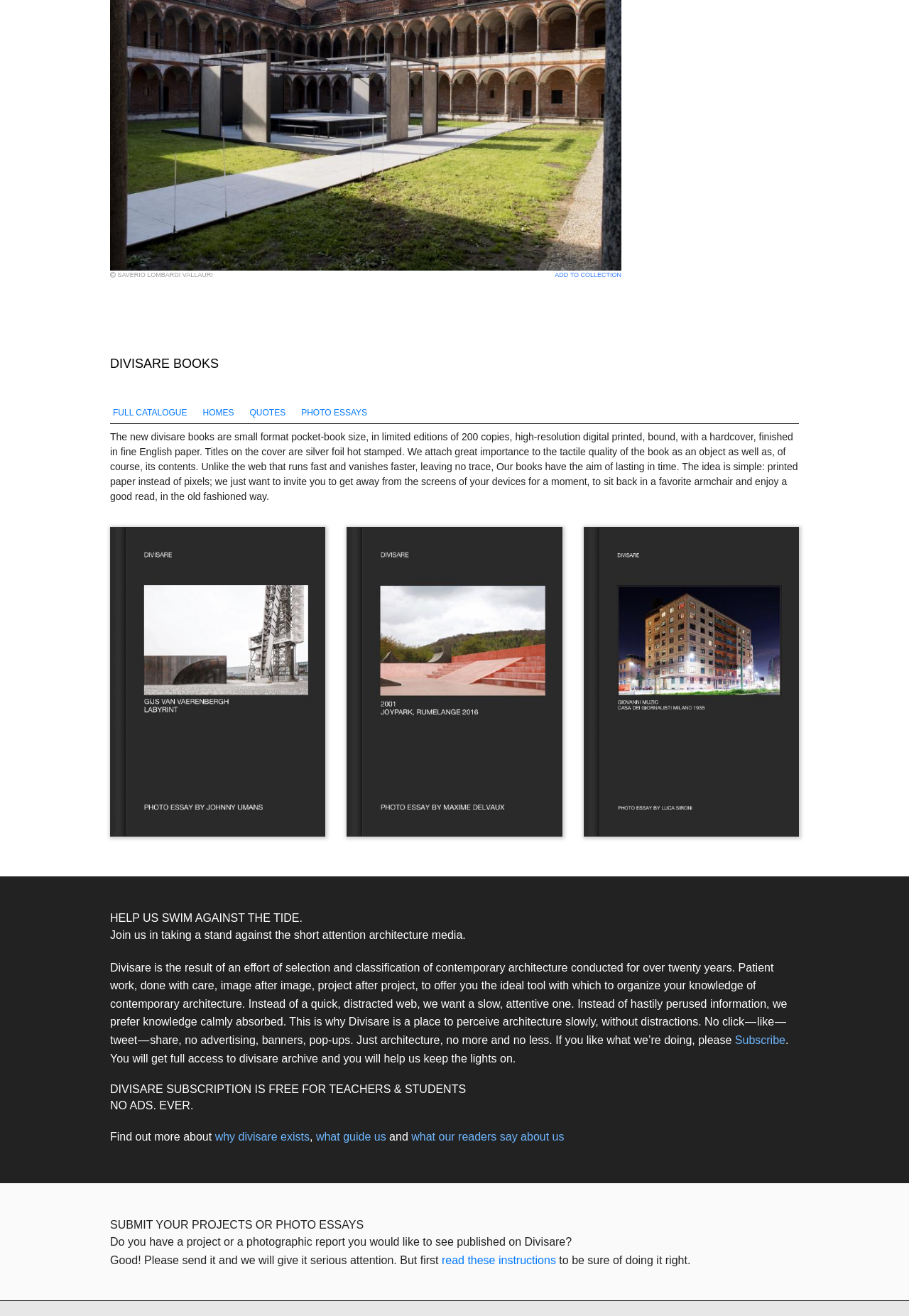Please identify the bounding box coordinates of the area that needs to be clicked to fulfill the following instruction: "Submit your projects or photo essays."

[0.121, 0.925, 0.879, 0.937]